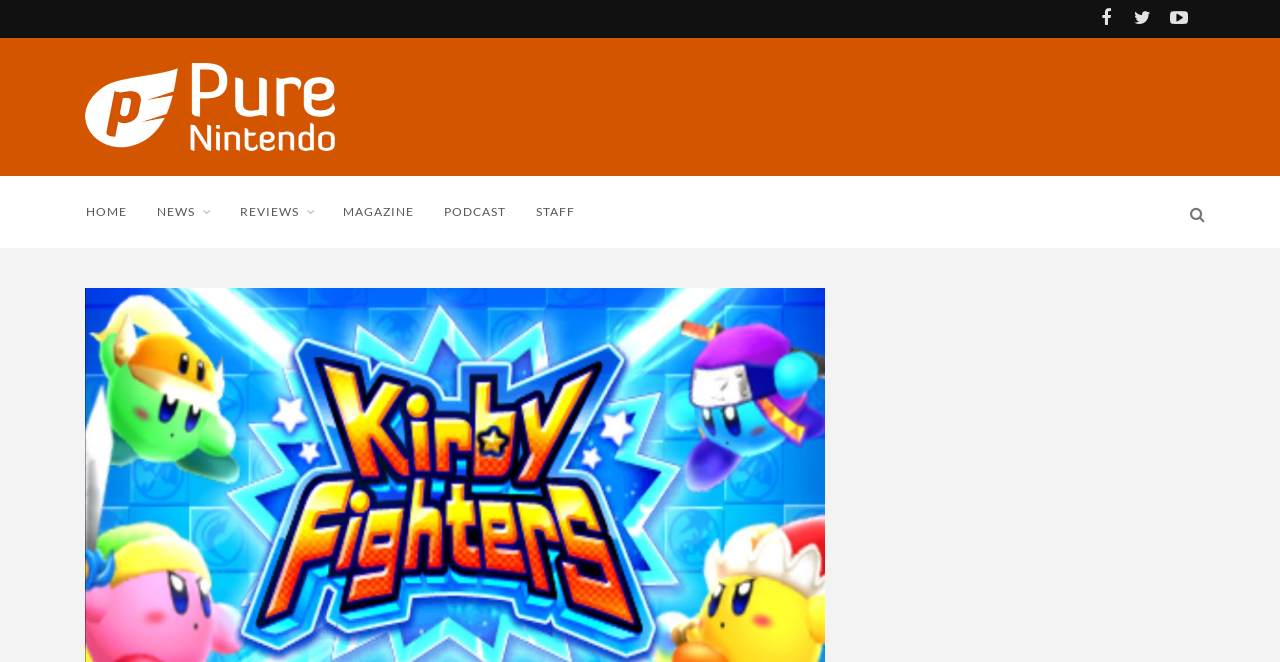Answer the following query with a single word or phrase:
What is the name of the website?

Pure Nintendo